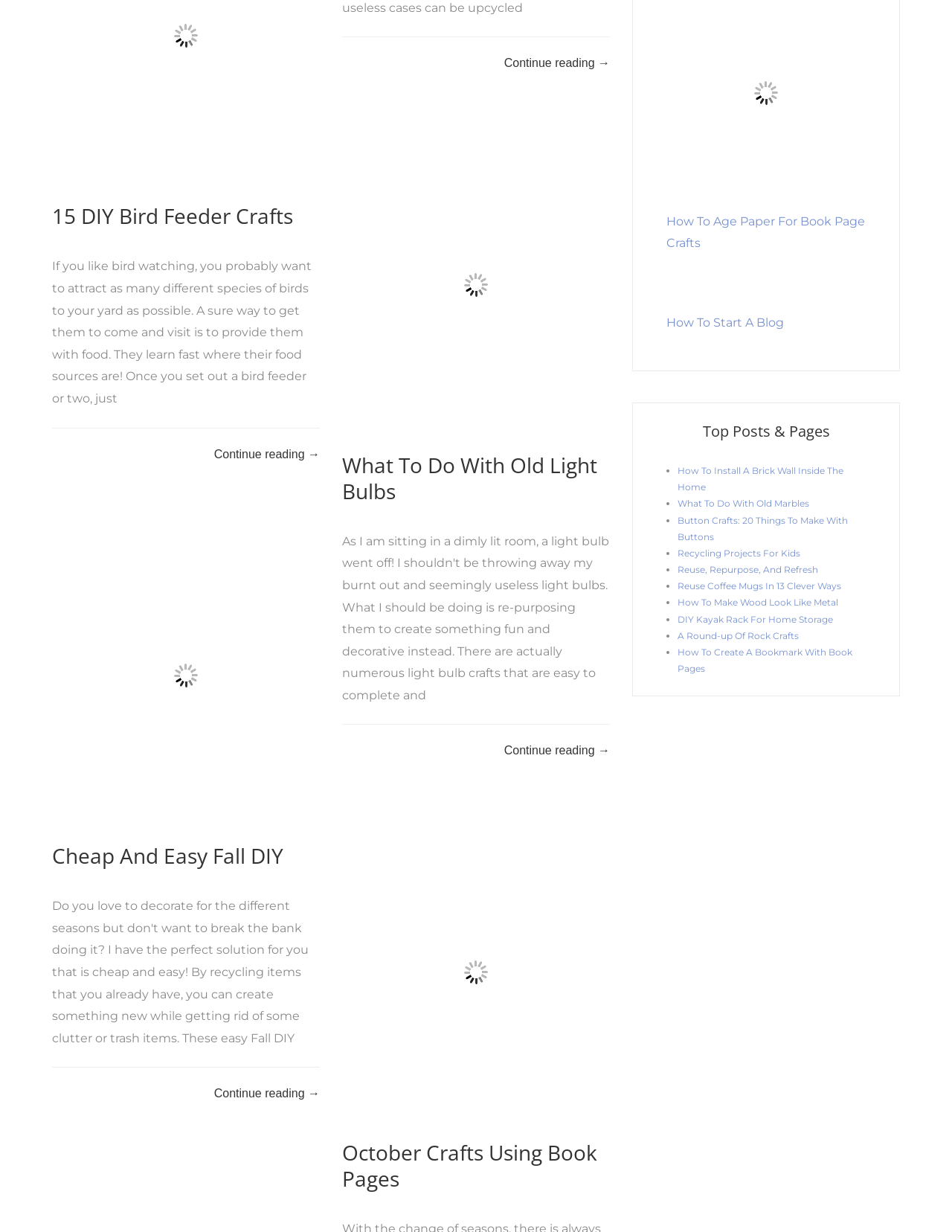Please provide a comprehensive response to the question below by analyzing the image: 
What is the topic of the list of links on the right side of the webpage?

The list of links on the right side of the webpage is headed by the text 'Top Posts & Pages', which suggests that the links are to popular or highly viewed articles or pages on the website. The links themselves have titles such as 'How To Install A Brick Wall Inside The Home' and 'Button Crafts: 20 Things To Make With Buttons', which are all DIY-related topics.